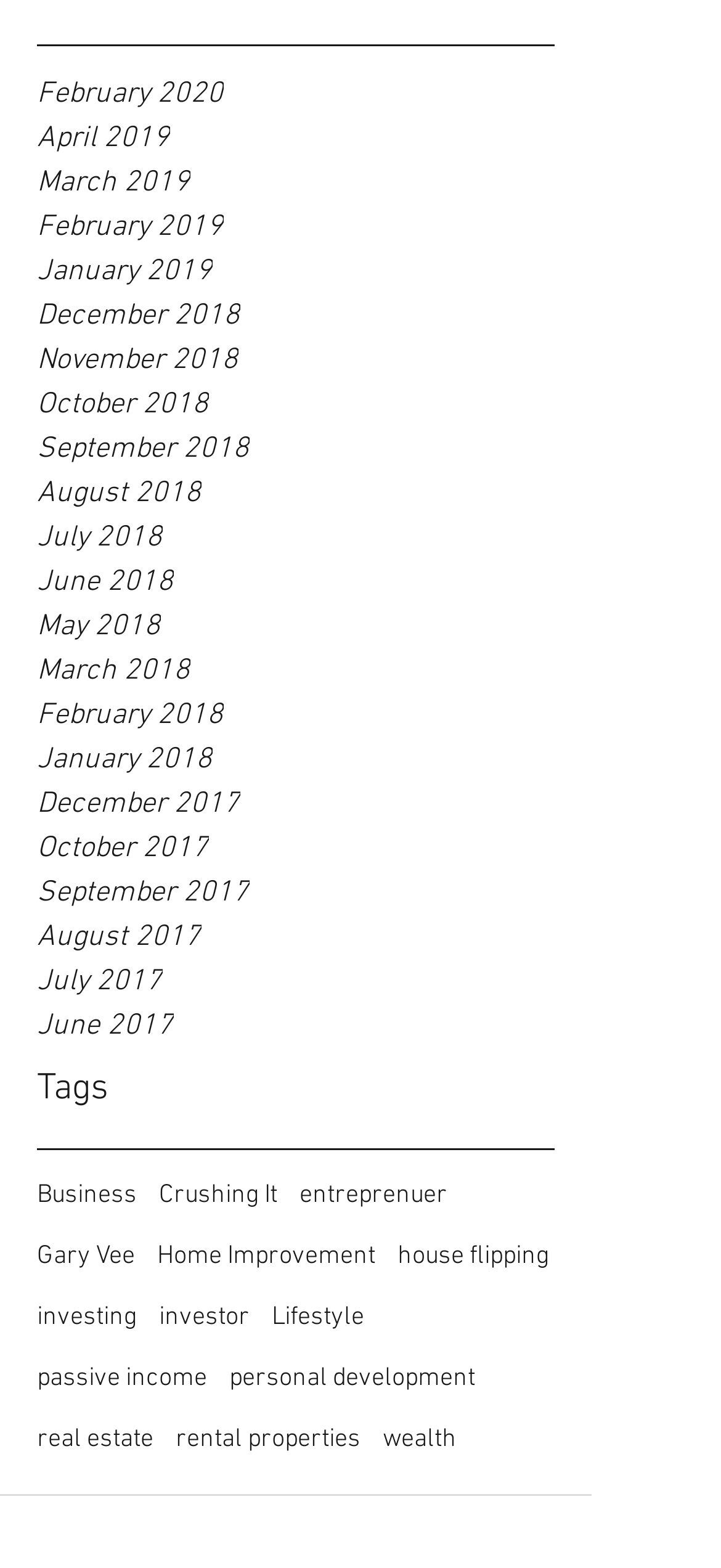Pinpoint the bounding box coordinates of the clickable area needed to execute the instruction: "View tags". The coordinates should be specified as four float numbers between 0 and 1, i.e., [left, top, right, bottom].

[0.051, 0.68, 0.151, 0.708]